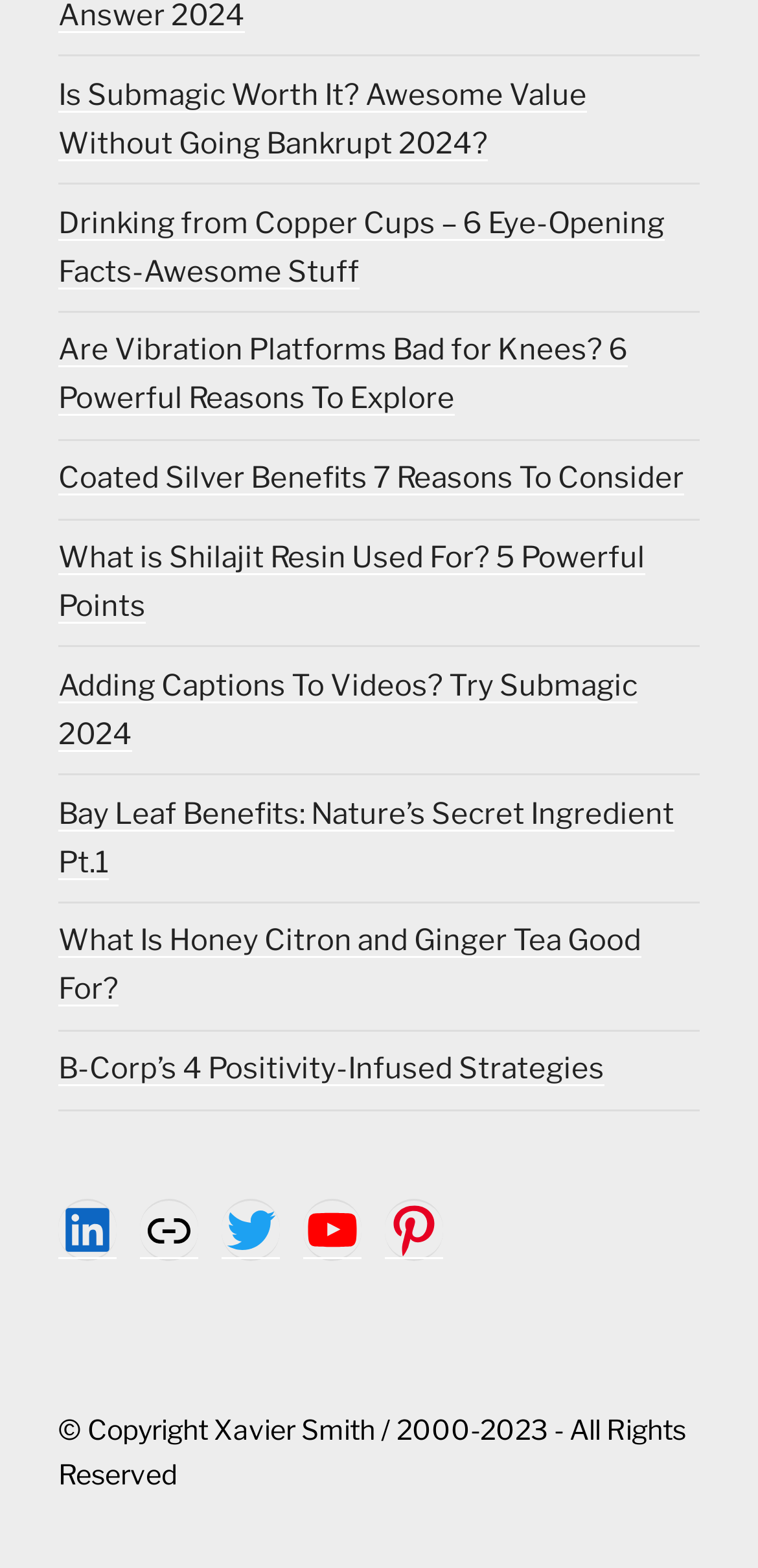Find and specify the bounding box coordinates that correspond to the clickable region for the instruction: "Read about Is Submagic Worth It".

[0.077, 0.049, 0.774, 0.103]